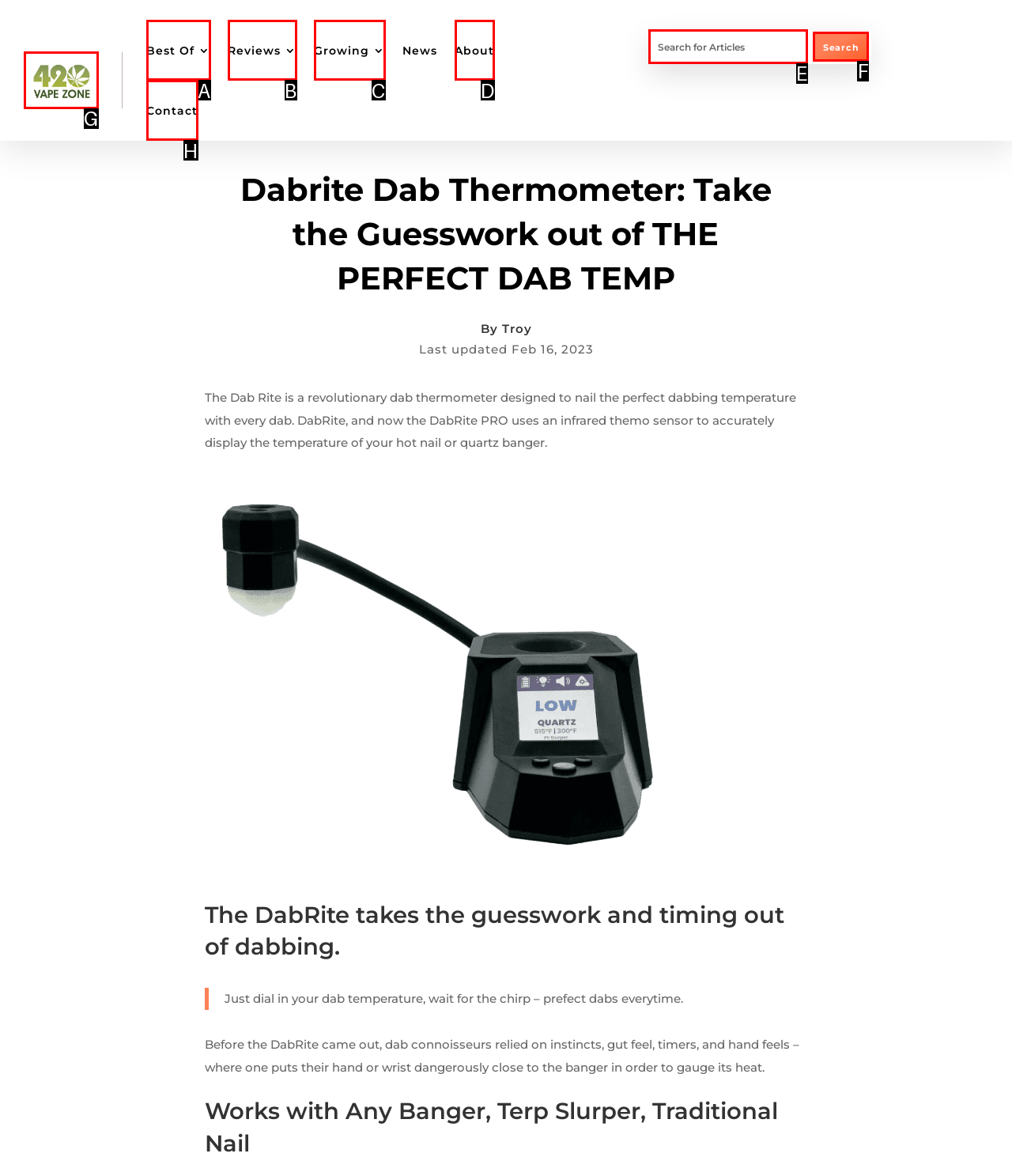Identify which HTML element to click to fulfill the following task: Search for articles. Provide your response using the letter of the correct choice.

E